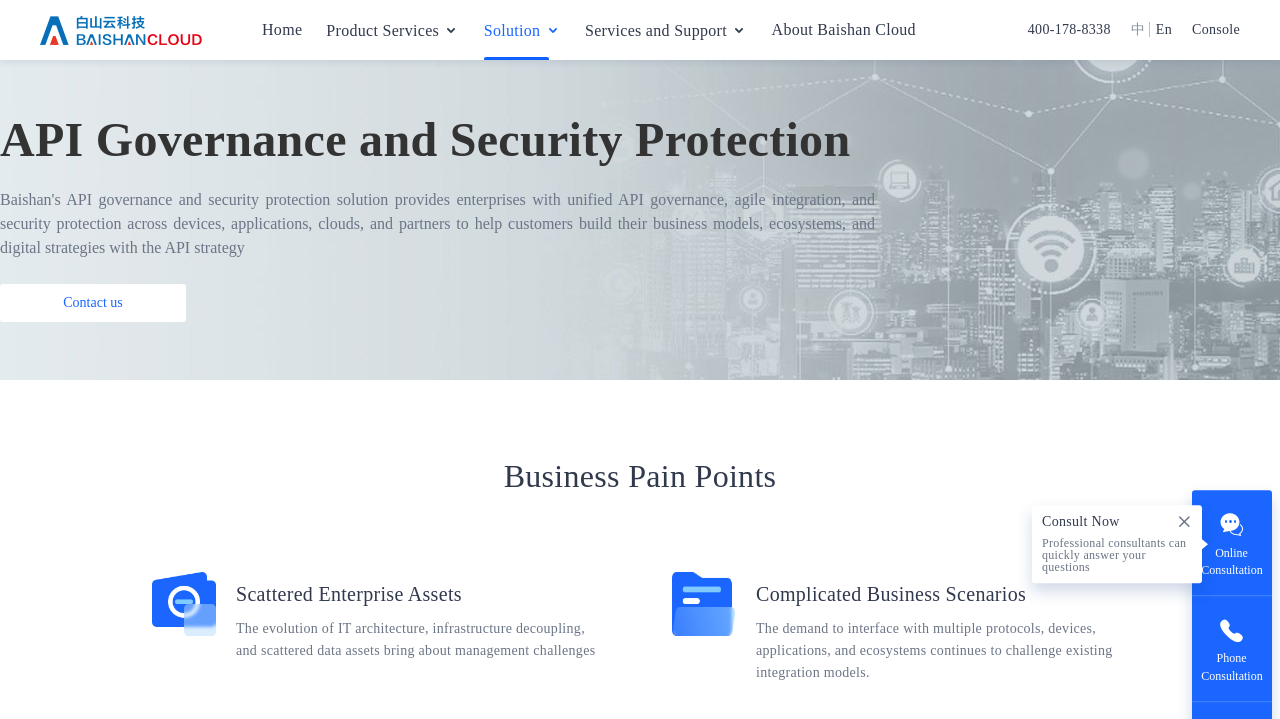Find the bounding box coordinates of the clickable area that will achieve the following instruction: "Click the Contact us button".

[0.0, 0.395, 0.145, 0.448]